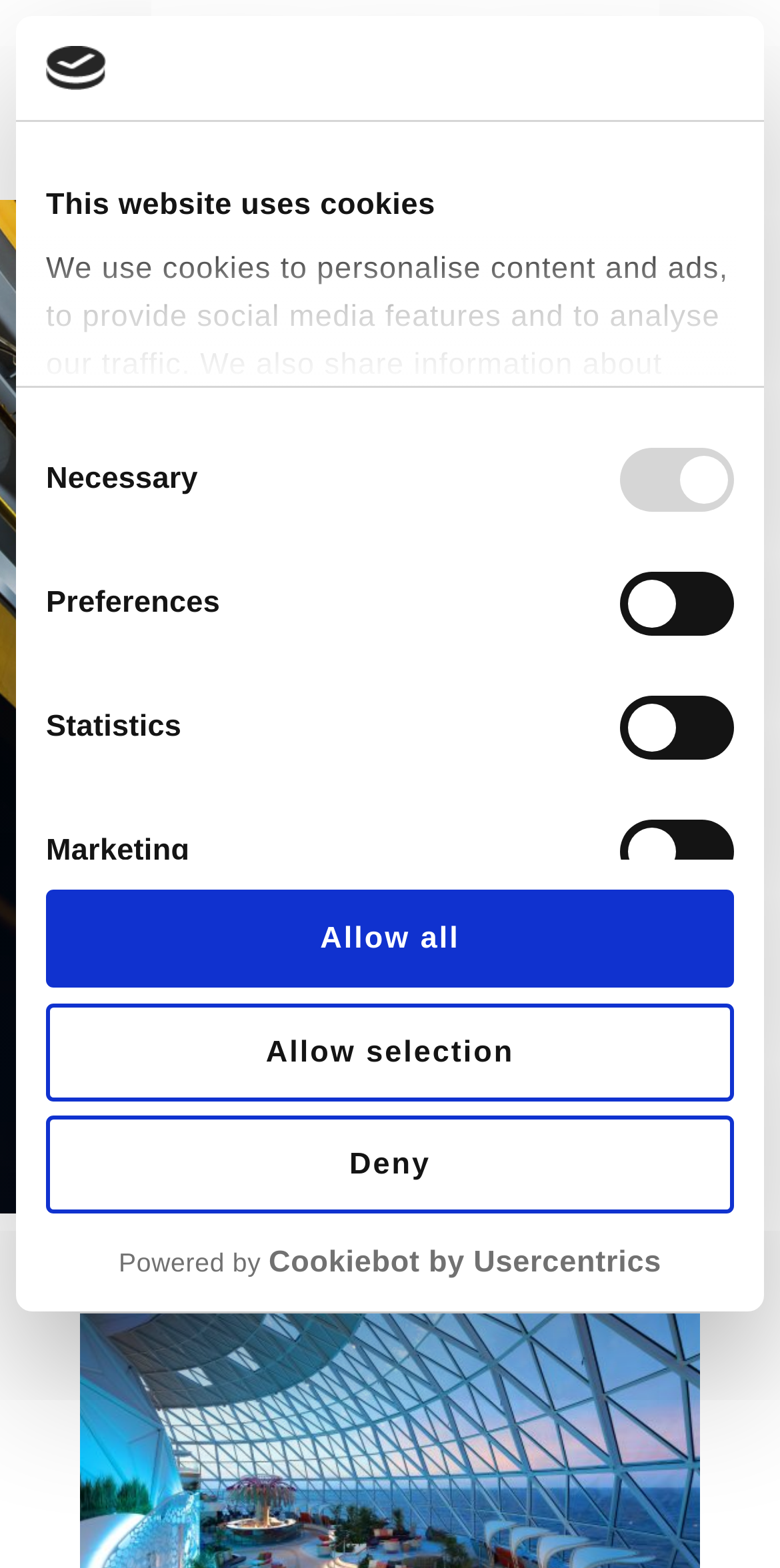What is the main heading of this webpage? Please extract and provide it.

Category: Project showcase